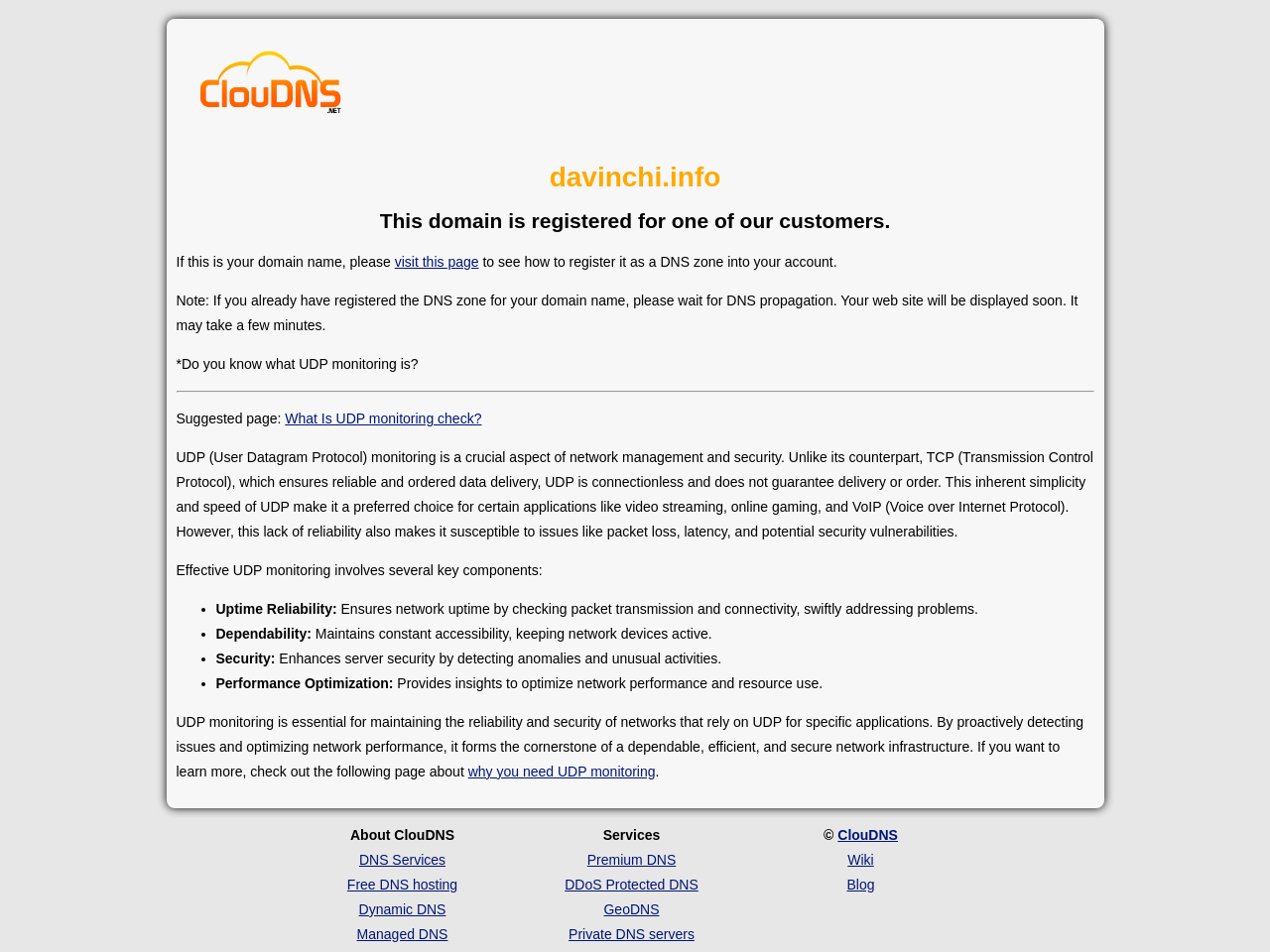Locate the bounding box coordinates of the clickable region to complete the following instruction: "learn about what UDP monitoring is."

[0.224, 0.431, 0.379, 0.448]